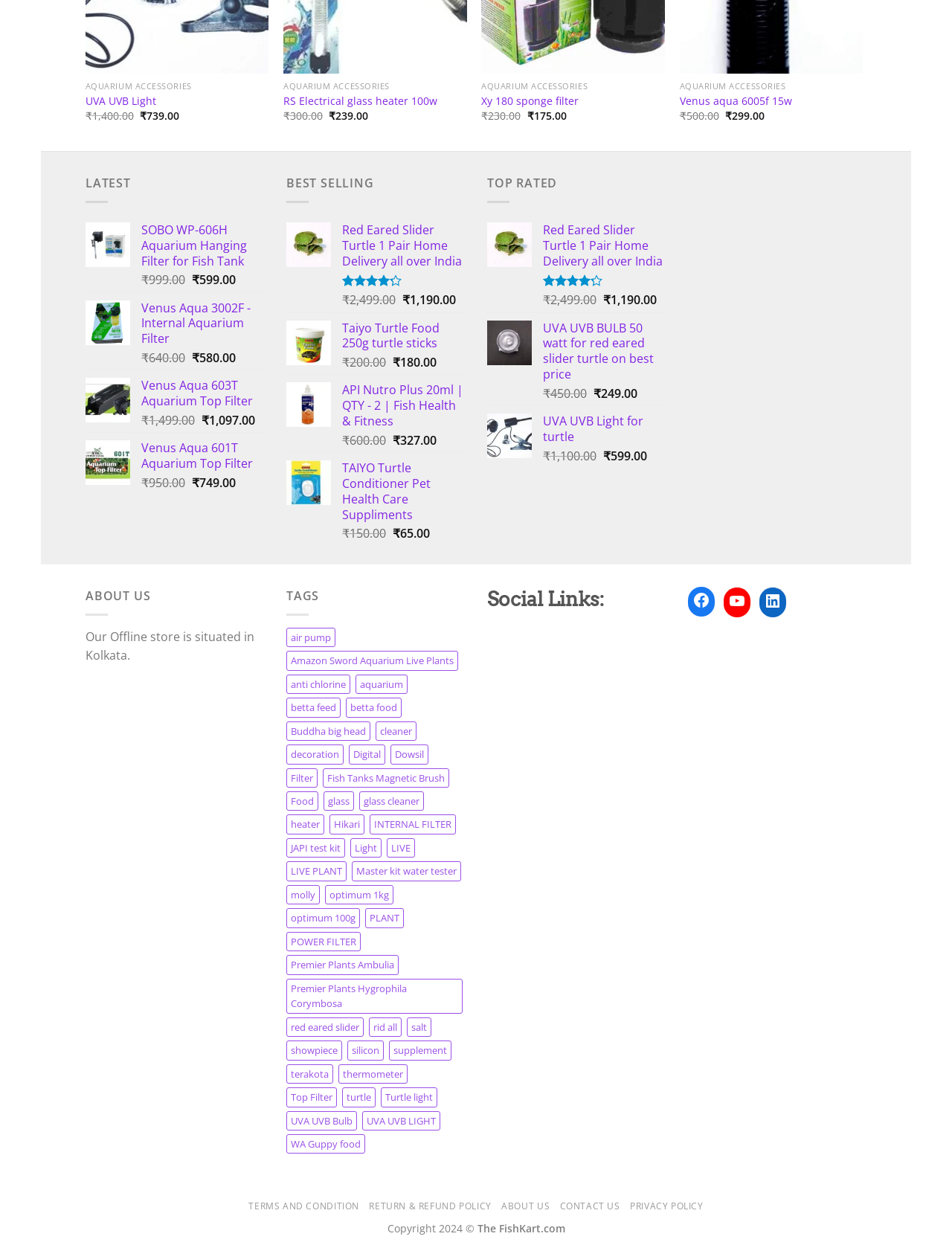Provide a one-word or brief phrase answer to the question:
What is the current price of the SOBO Wp 606H Aquarium Filter?

₹599.00